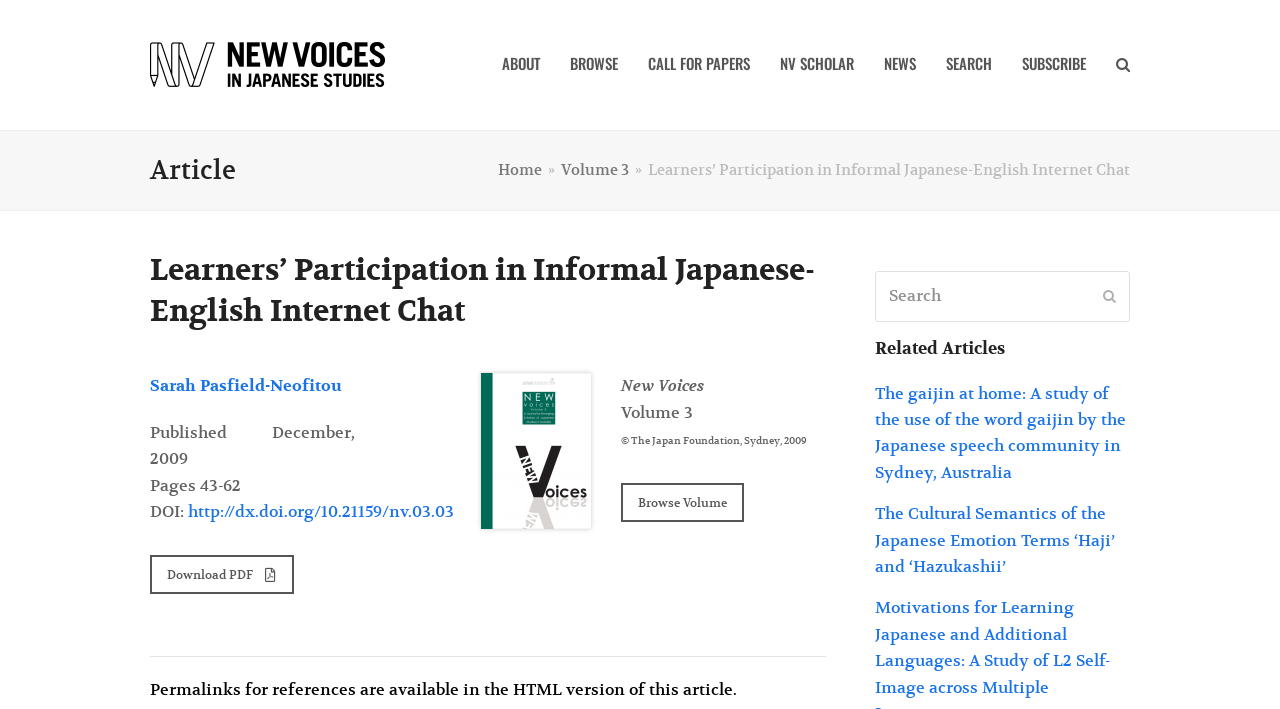Locate the bounding box coordinates of the clickable area needed to fulfill the instruction: "Search for articles".

[0.684, 0.382, 0.883, 0.453]